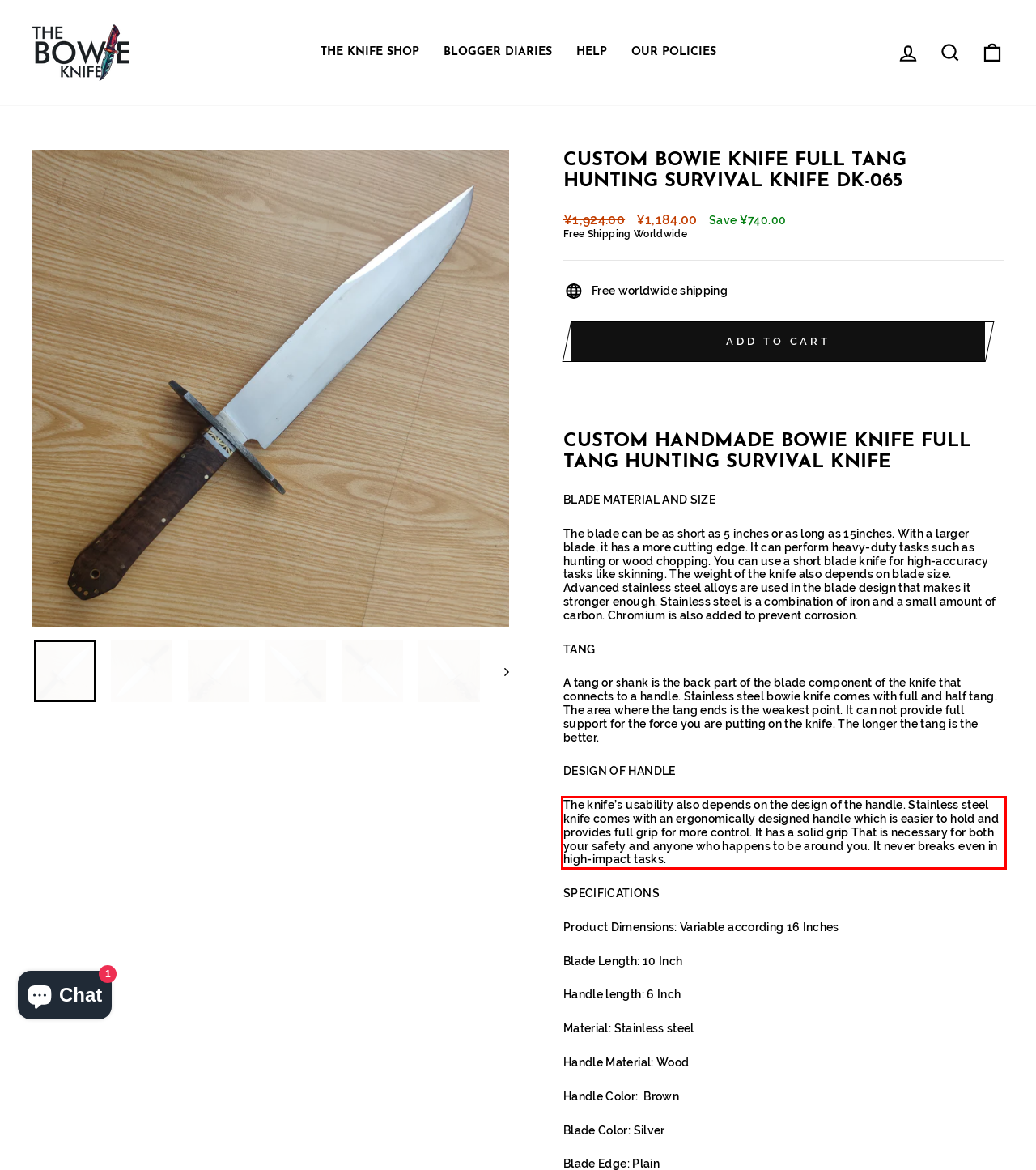From the screenshot of the webpage, locate the red bounding box and extract the text contained within that area.

The knife’s usability also depends on the design of the handle. Stainless steel knife comes with an ergonomically designed handle which is easier to hold and provides full grip for more control. It has a solid grip That is necessary for both your safety and anyone who happens to be around you. It never breaks even in high-impact tasks.